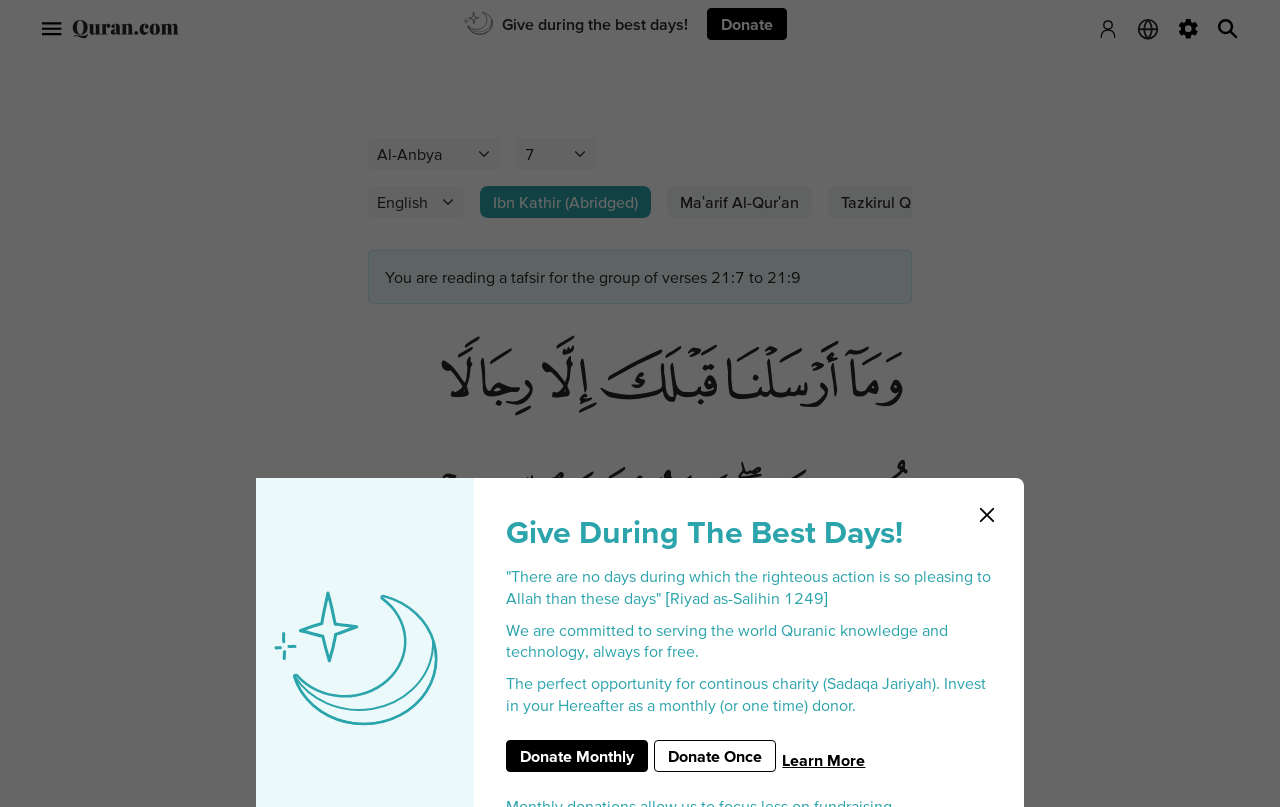Can you determine the bounding box coordinates of the area that needs to be clicked to fulfill the following instruction: "View Privacy Policy"?

None